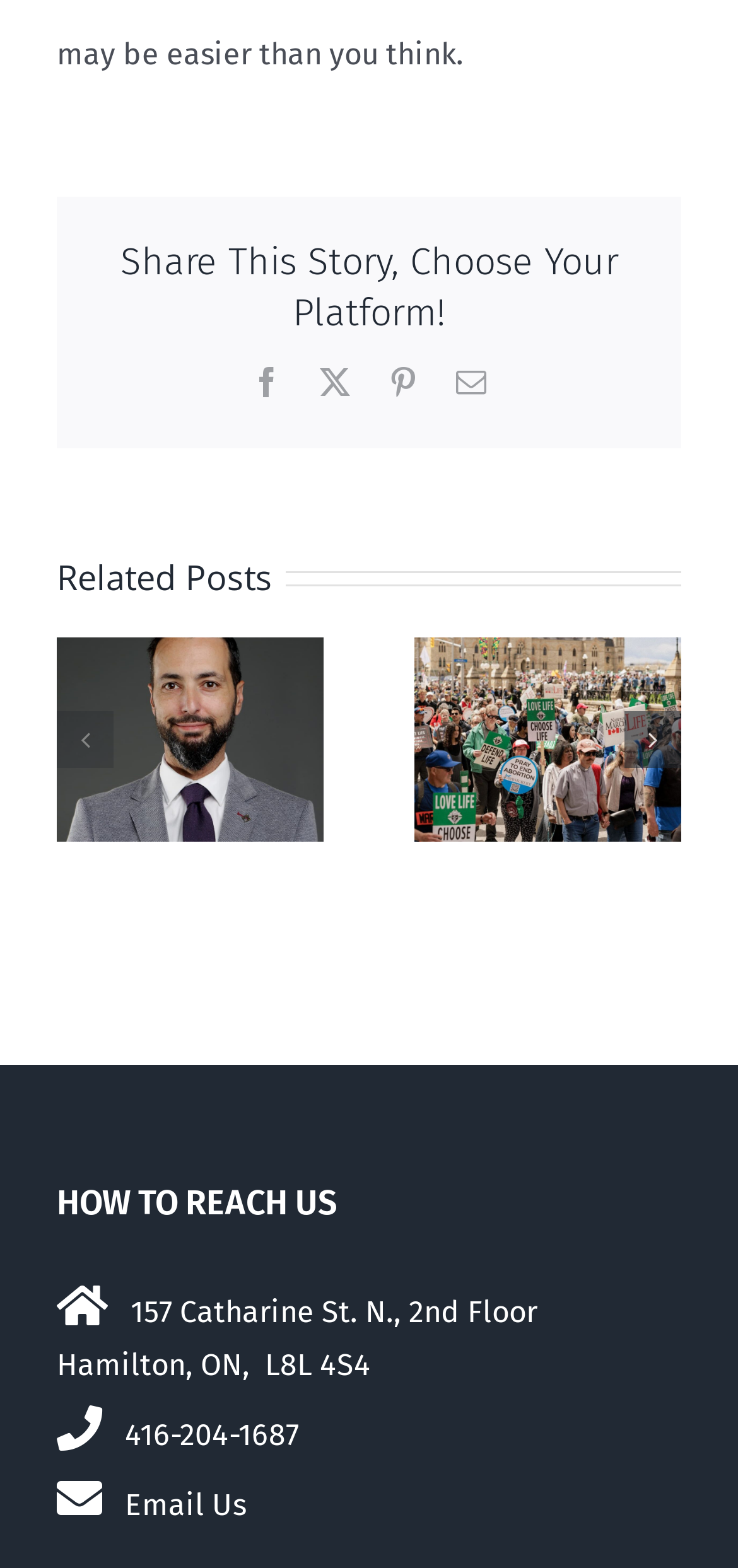Please find the bounding box coordinates of the element that must be clicked to perform the given instruction: "Go to next slide". The coordinates should be four float numbers from 0 to 1, i.e., [left, top, right, bottom].

[0.846, 0.453, 0.923, 0.489]